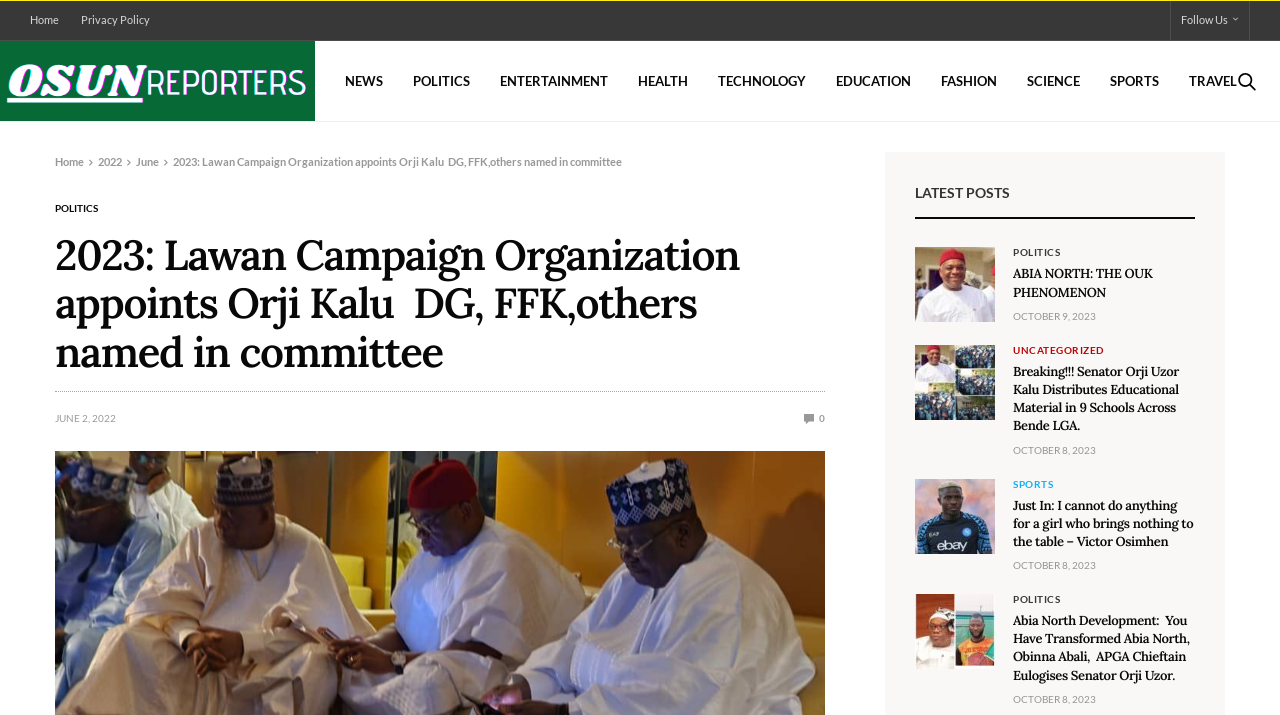Deliver a detailed narrative of the webpage's visual and textual elements.

This webpage is a news website with a focus on Nigerian politics and other topics. At the top, there is a navigation bar with links to "Home", "Privacy Policy", and "Follow Us" on the right side, and the website's logo "Osun Reporters" on the left side. Below the navigation bar, there are several categories listed, including "NEWS", "POLITICS", "ENTERTAINMENT", "HEALTH", and others.

The main content of the webpage is divided into two sections. On the left side, there is a section with a search bar and a navigation menu with breadcrumbs, showing the current page's location. Below the search bar, there is a header with the title "2023: Lawan Campaign Organization appoints Orji Kalu DG, FFK, others named in committee" and a date "JUNE 2, 2022".

On the right side, there is a section with a list of news articles, each with a title, a brief summary, and a date. The articles are categorized by topic, with labels such as "POLITICS", "UNCATEGORIZED", and "SPORTS". Each article has a heading and a complementary section with the date of publication. There are a total of 5 news articles on this page, with topics ranging from politics to sports.

Overall, the webpage has a simple and organized layout, making it easy to navigate and find specific news articles.